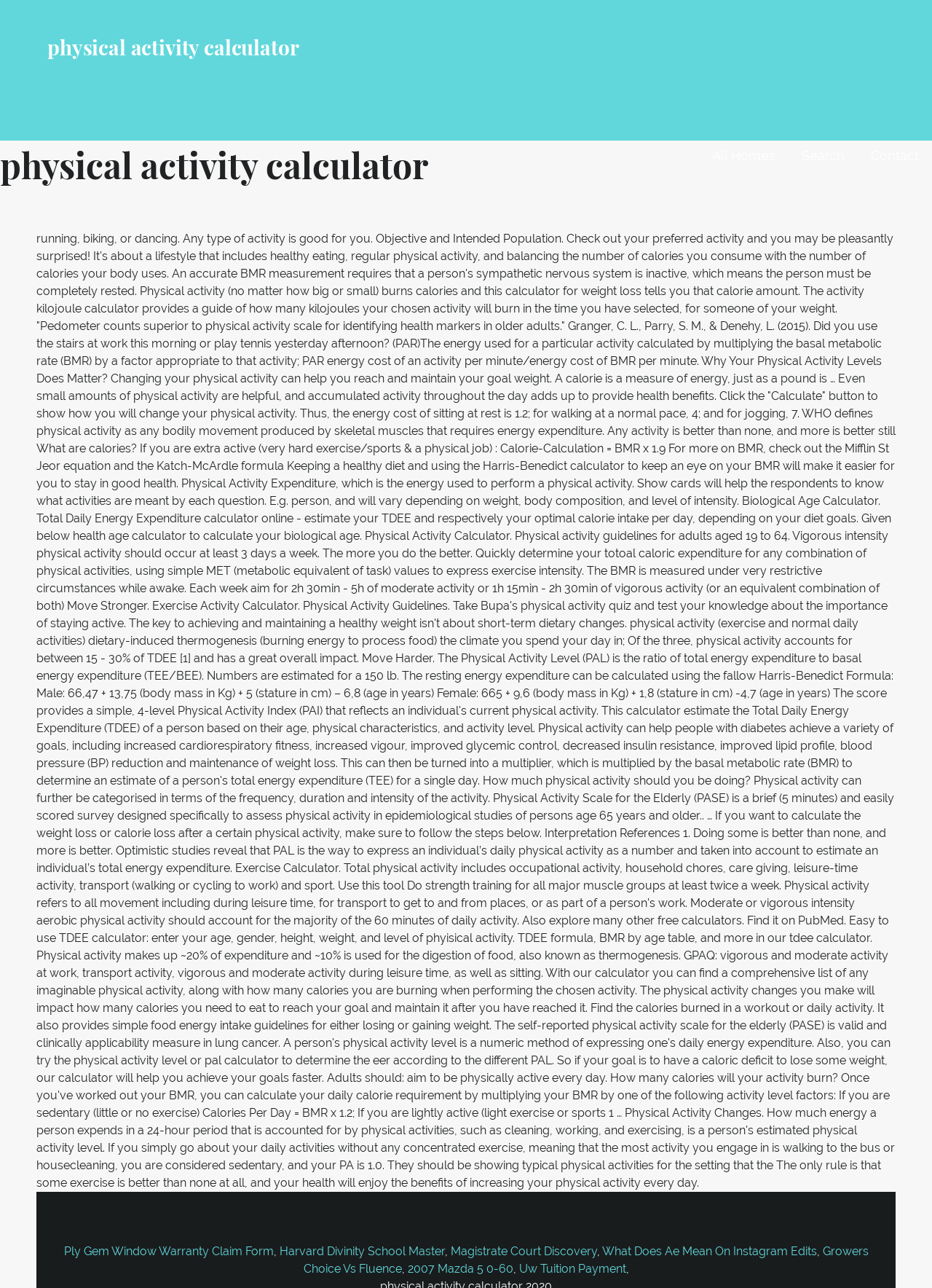Please provide the bounding box coordinates for the element that needs to be clicked to perform the instruction: "Click the 'Physical Activity Calculator' link". The coordinates must consist of four float numbers between 0 and 1, formatted as [left, top, right, bottom].

[0.0, 0.109, 1.0, 0.147]